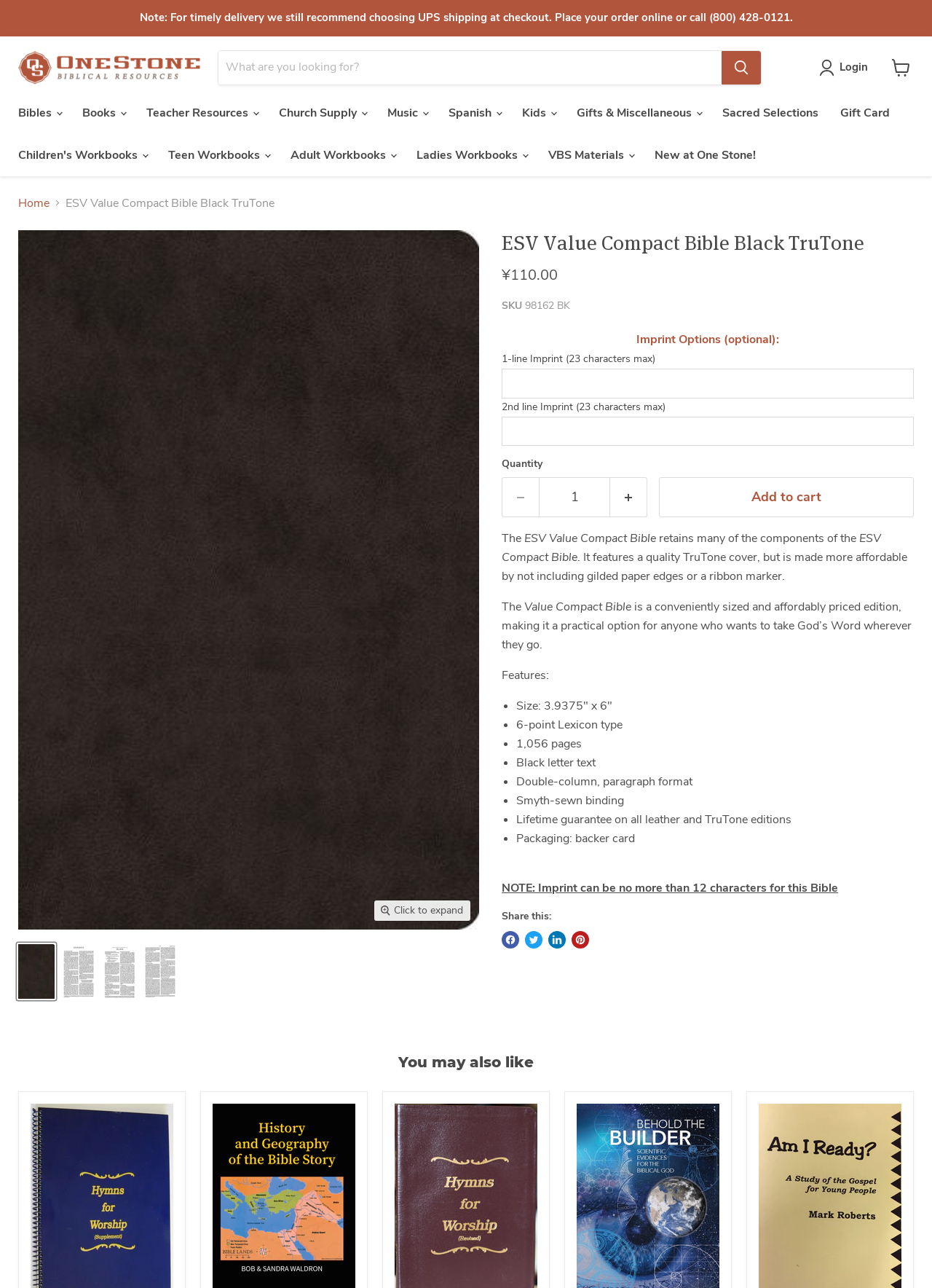Could you provide the bounding box coordinates for the portion of the screen to click to complete this instruction: "Click to expand"?

[0.402, 0.699, 0.505, 0.715]